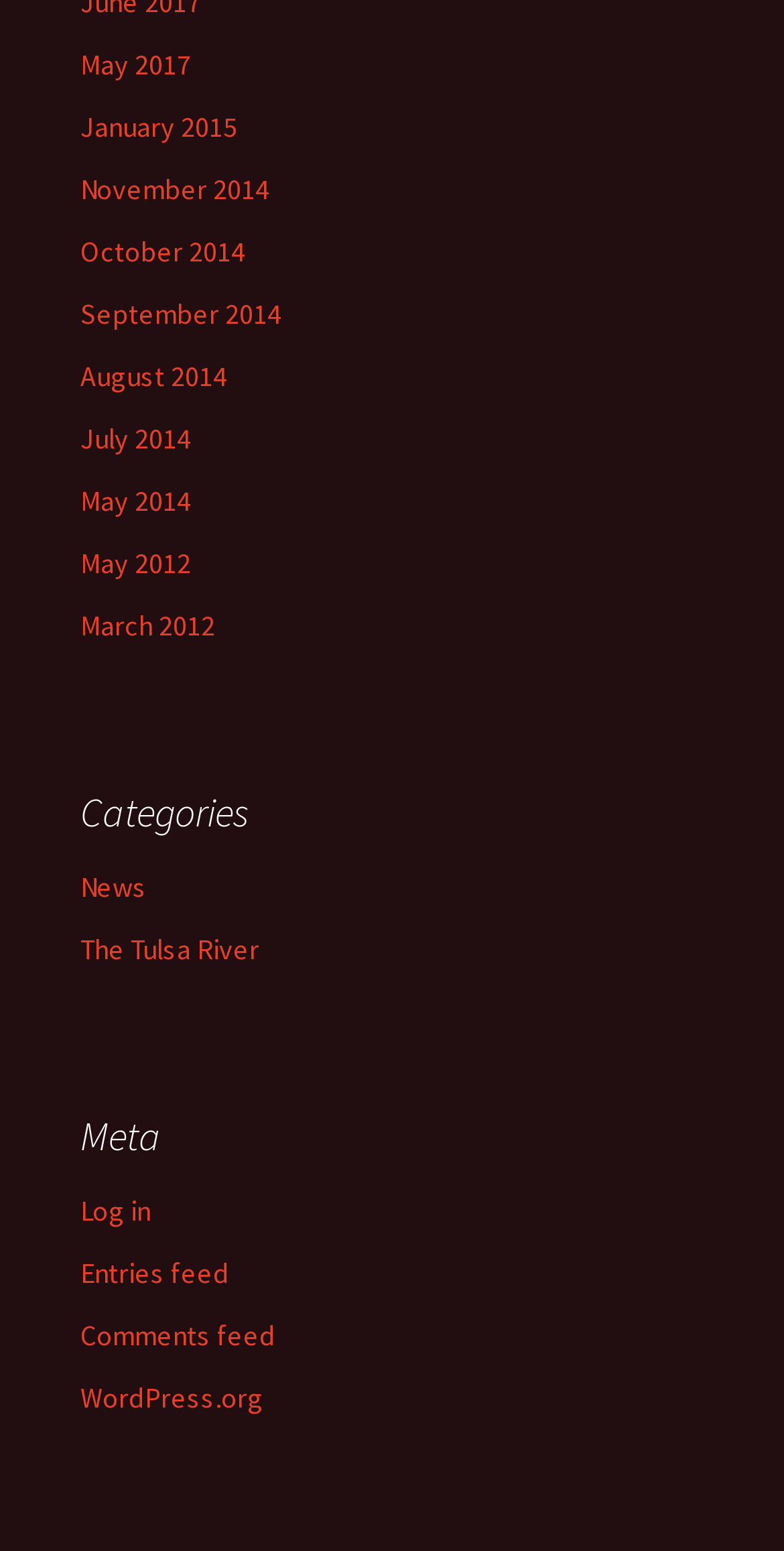Identify the bounding box of the HTML element described here: "News". Provide the coordinates as four float numbers between 0 and 1: [left, top, right, bottom].

[0.103, 0.811, 0.187, 0.834]